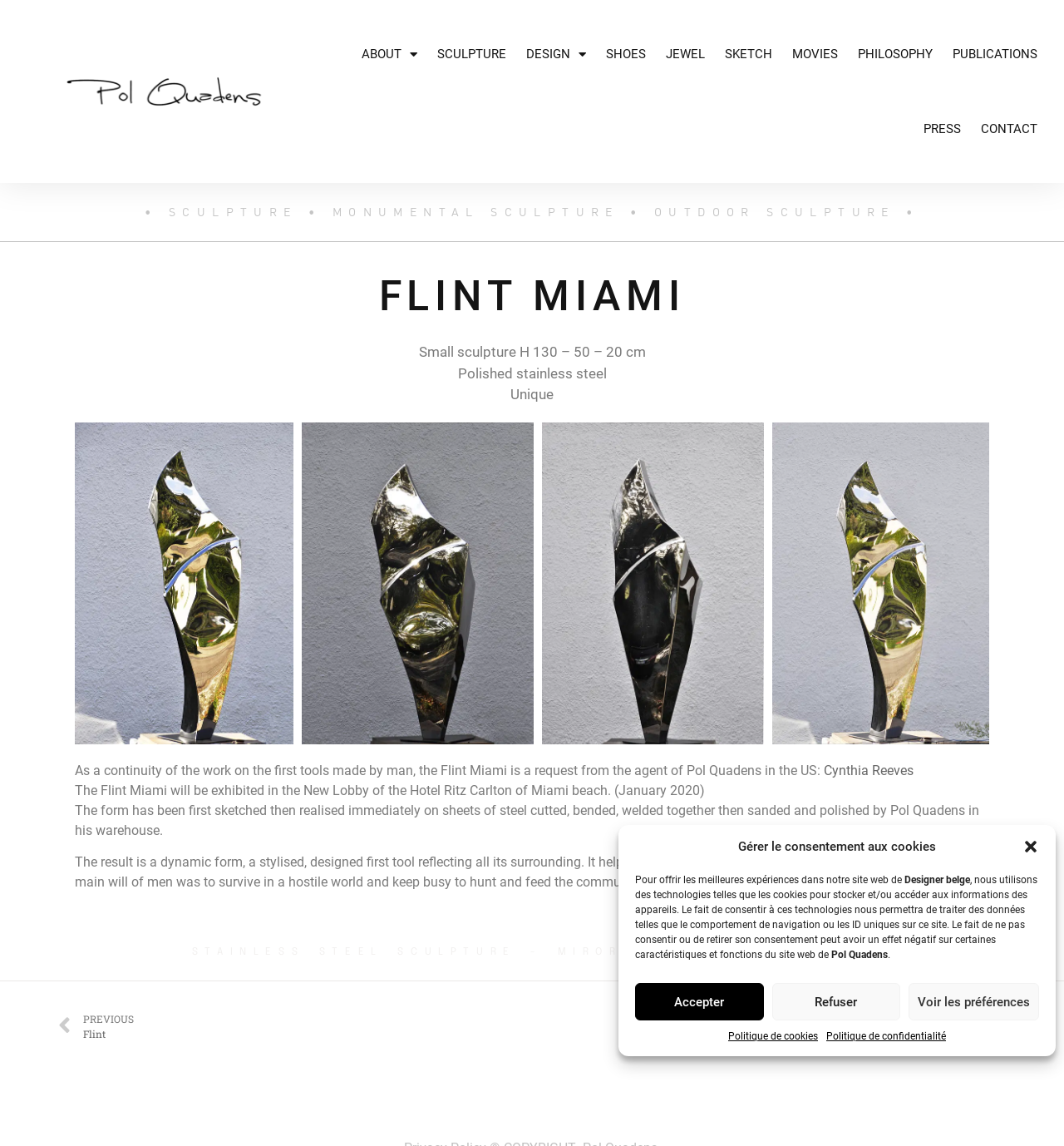Please identify the bounding box coordinates of the clickable region that I should interact with to perform the following instruction: "Click the ABOUT menu". The coordinates should be expressed as four float numbers between 0 and 1, i.e., [left, top, right, bottom].

[0.33, 0.015, 0.402, 0.08]